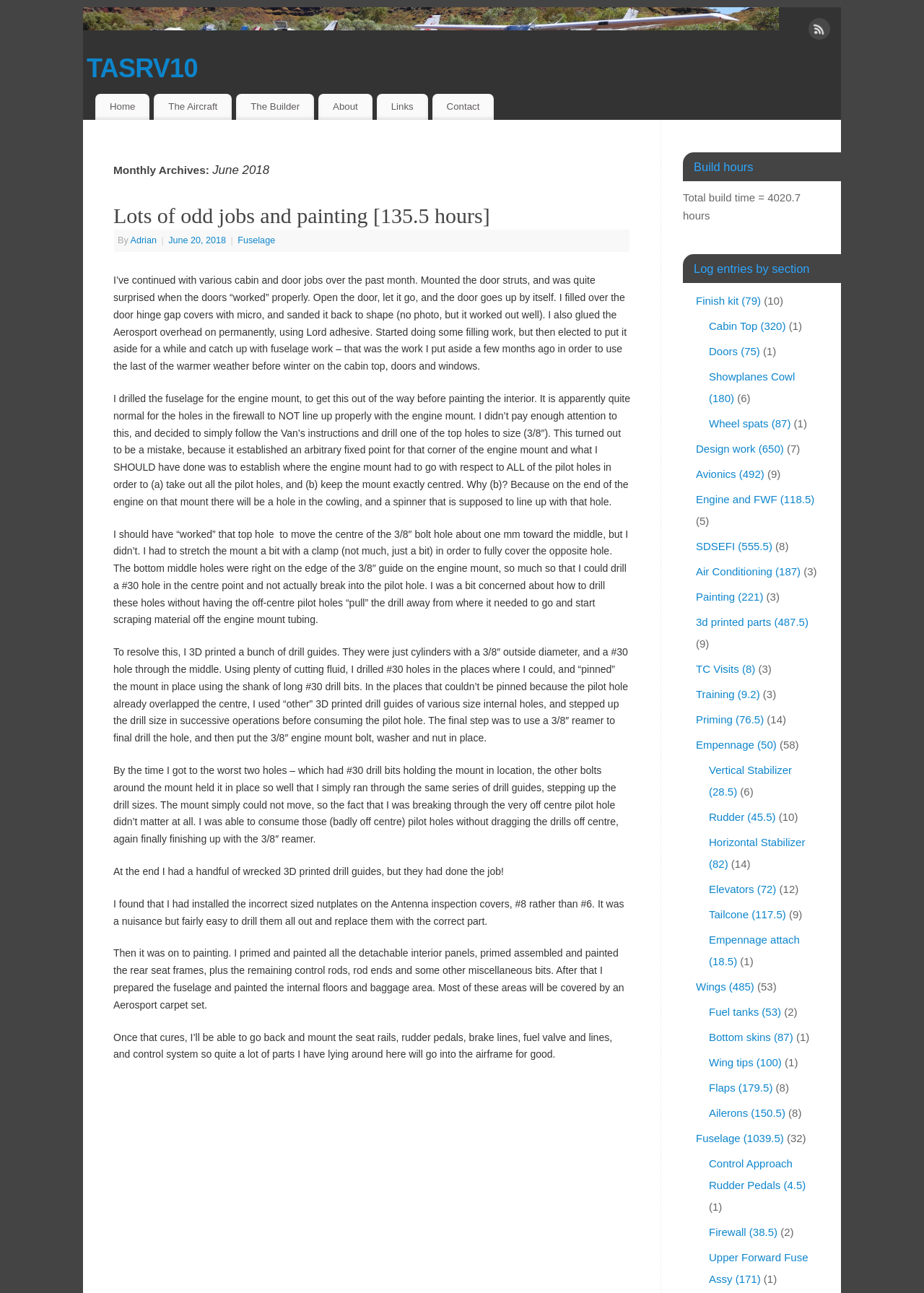Use a single word or phrase to answer the question:
What is the next step after painting the internal floors and baggage area?

Mounting seat rails and other parts